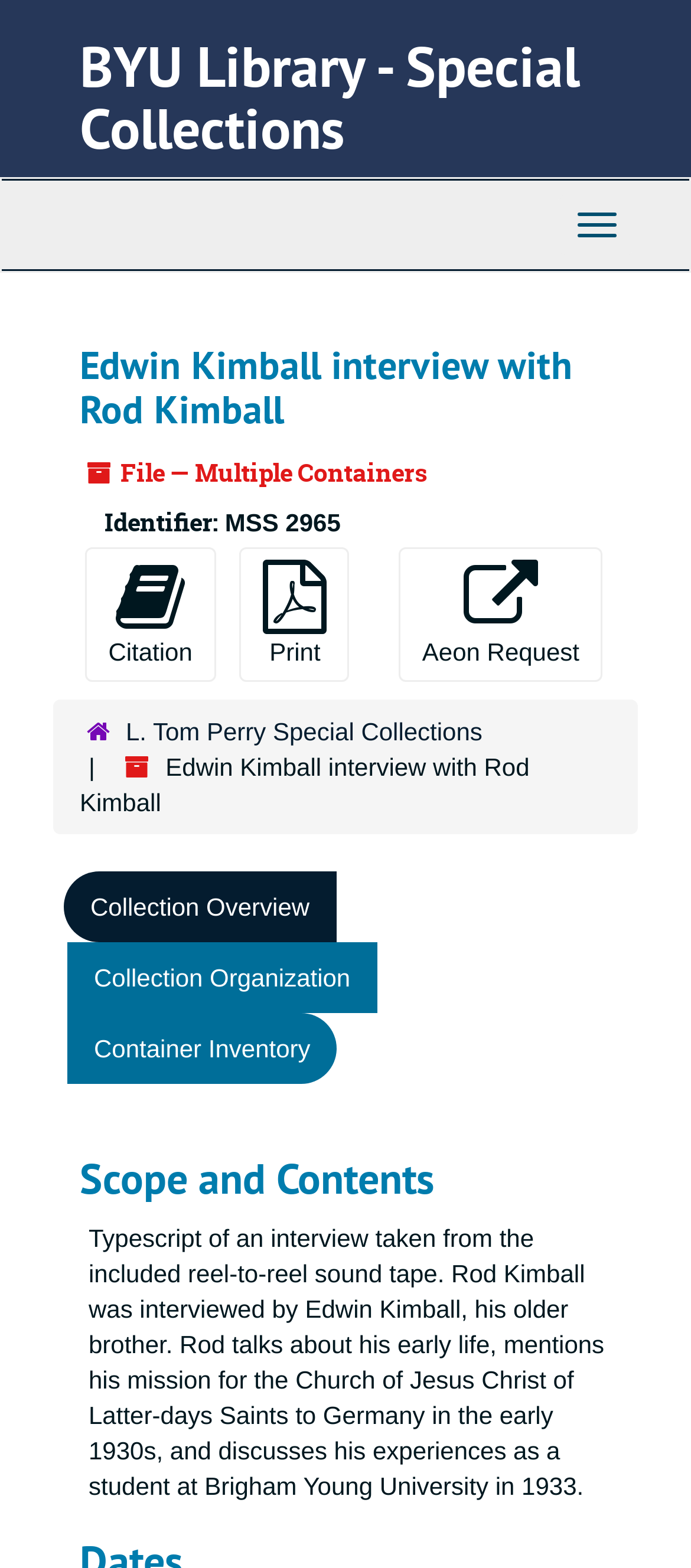Can you locate the main headline on this webpage and provide its text content?

BYU Library - Special Collections